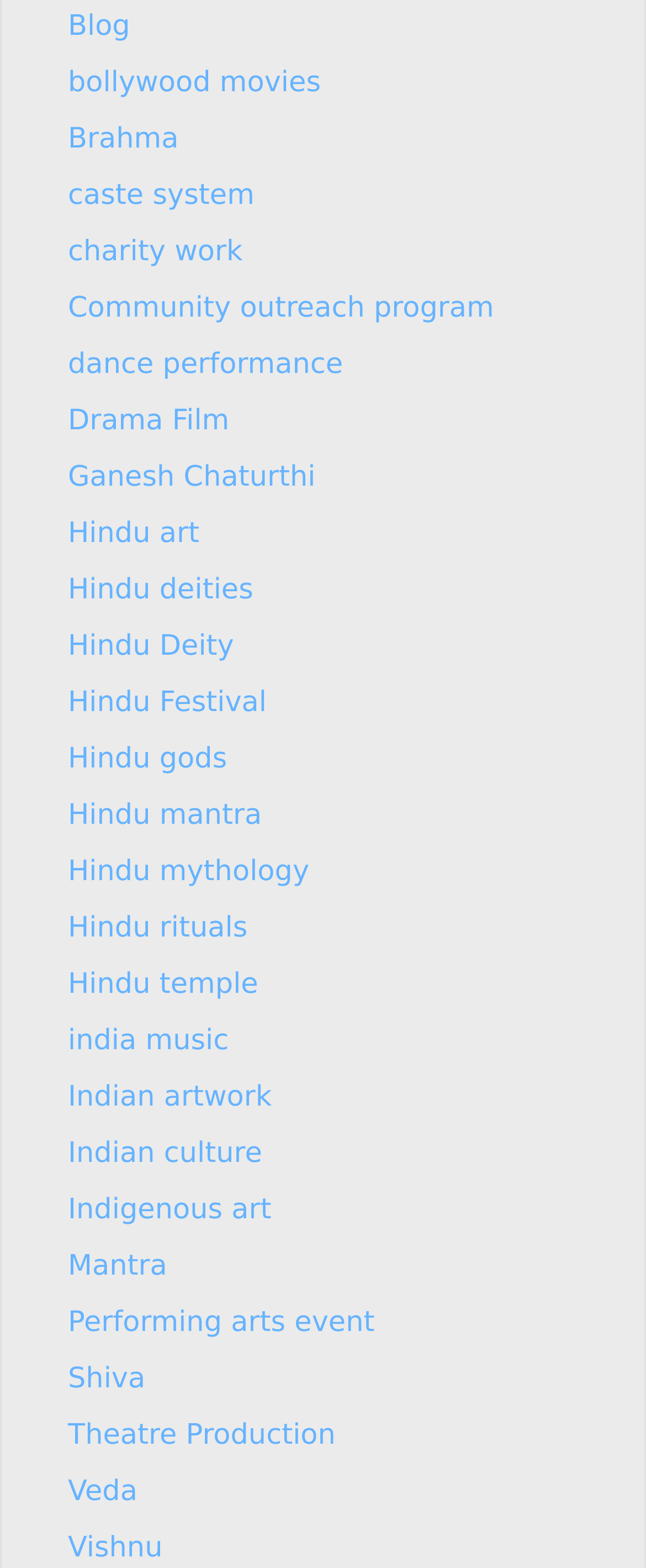Use a single word or phrase to answer the question:
What is the longest link text on the webpage?

Community outreach program